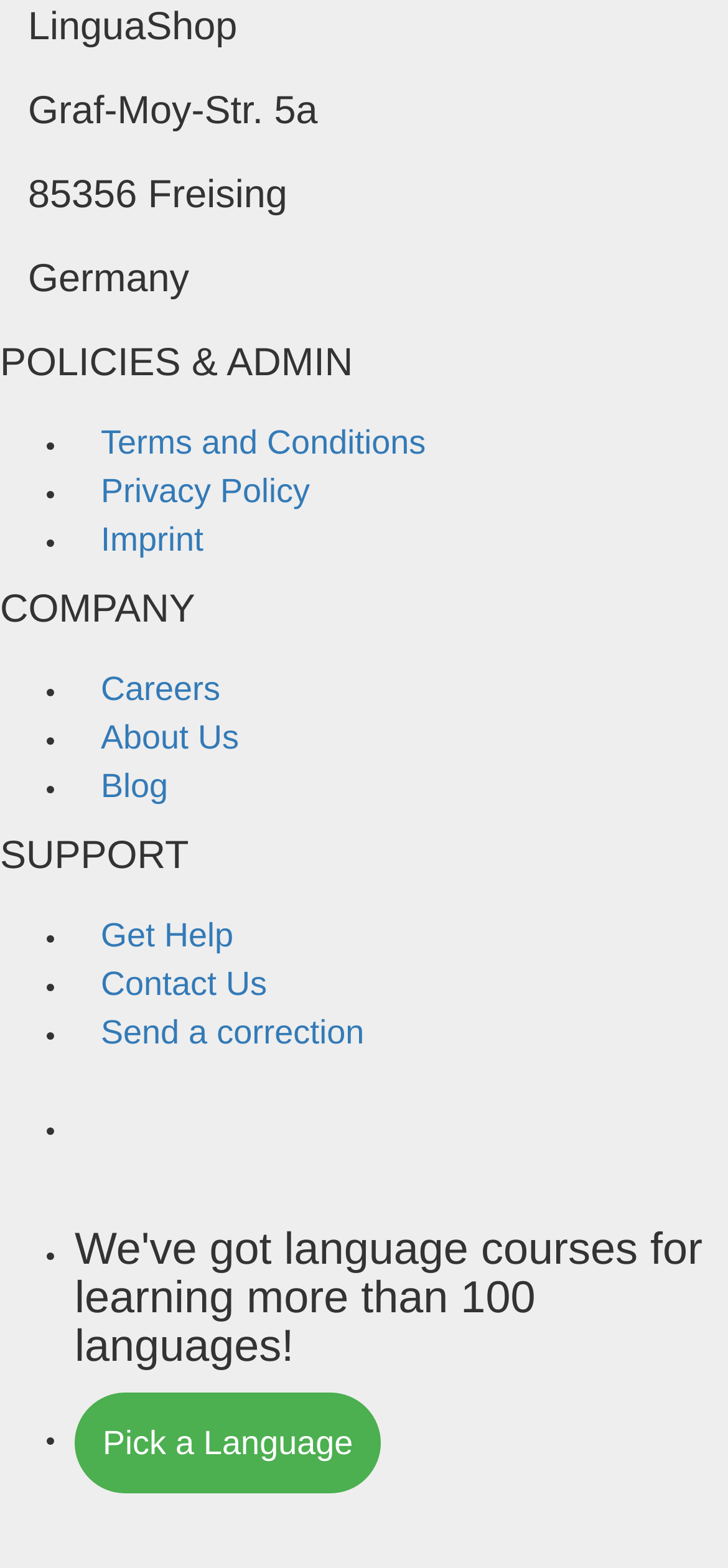Respond to the question with just a single word or phrase: 
How many language courses are available?

over 100